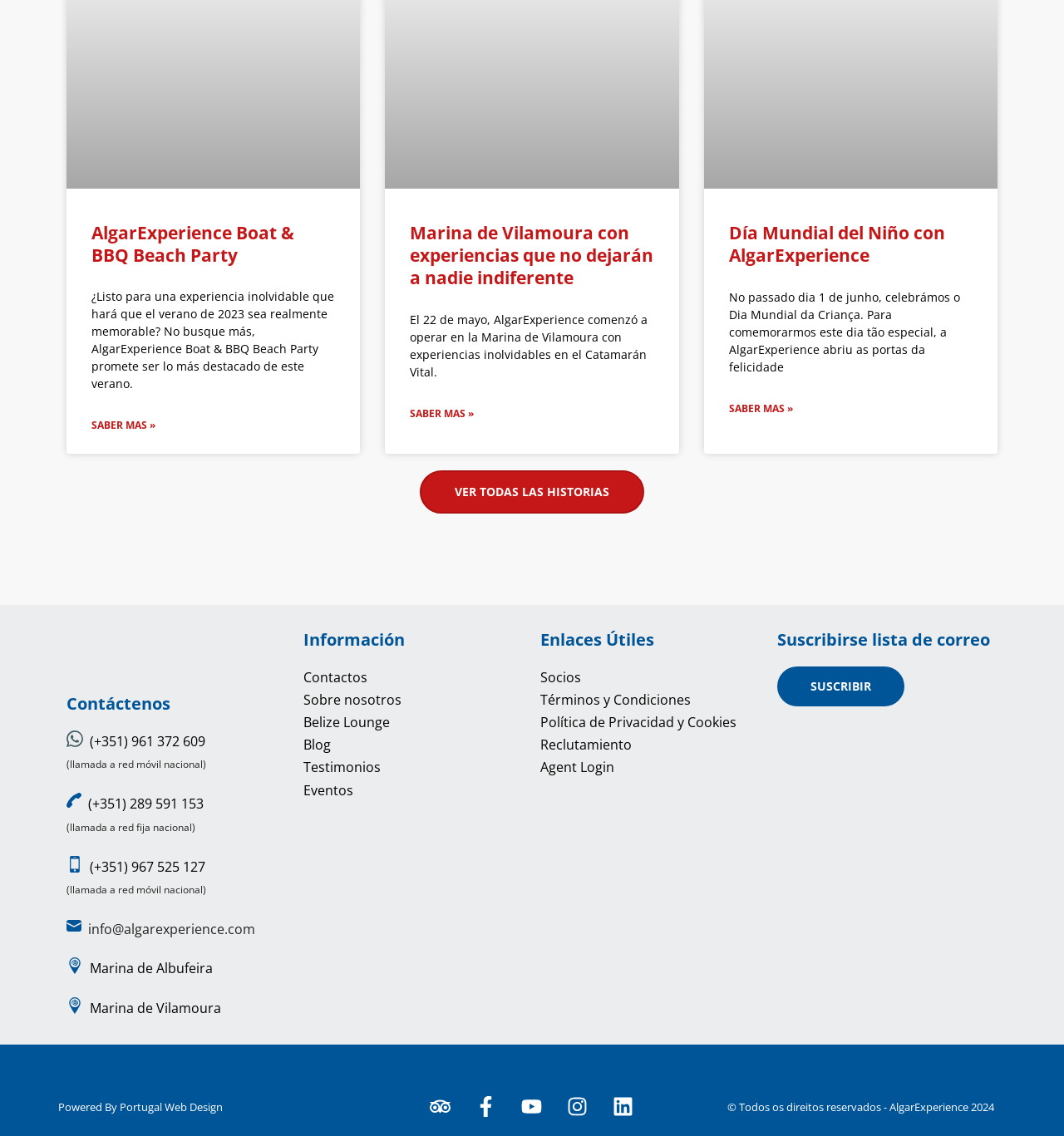Respond to the question below with a single word or phrase:
What is the name of the boat and BBQ beach party?

AlgarExperience Boat & BBQ Beach Party